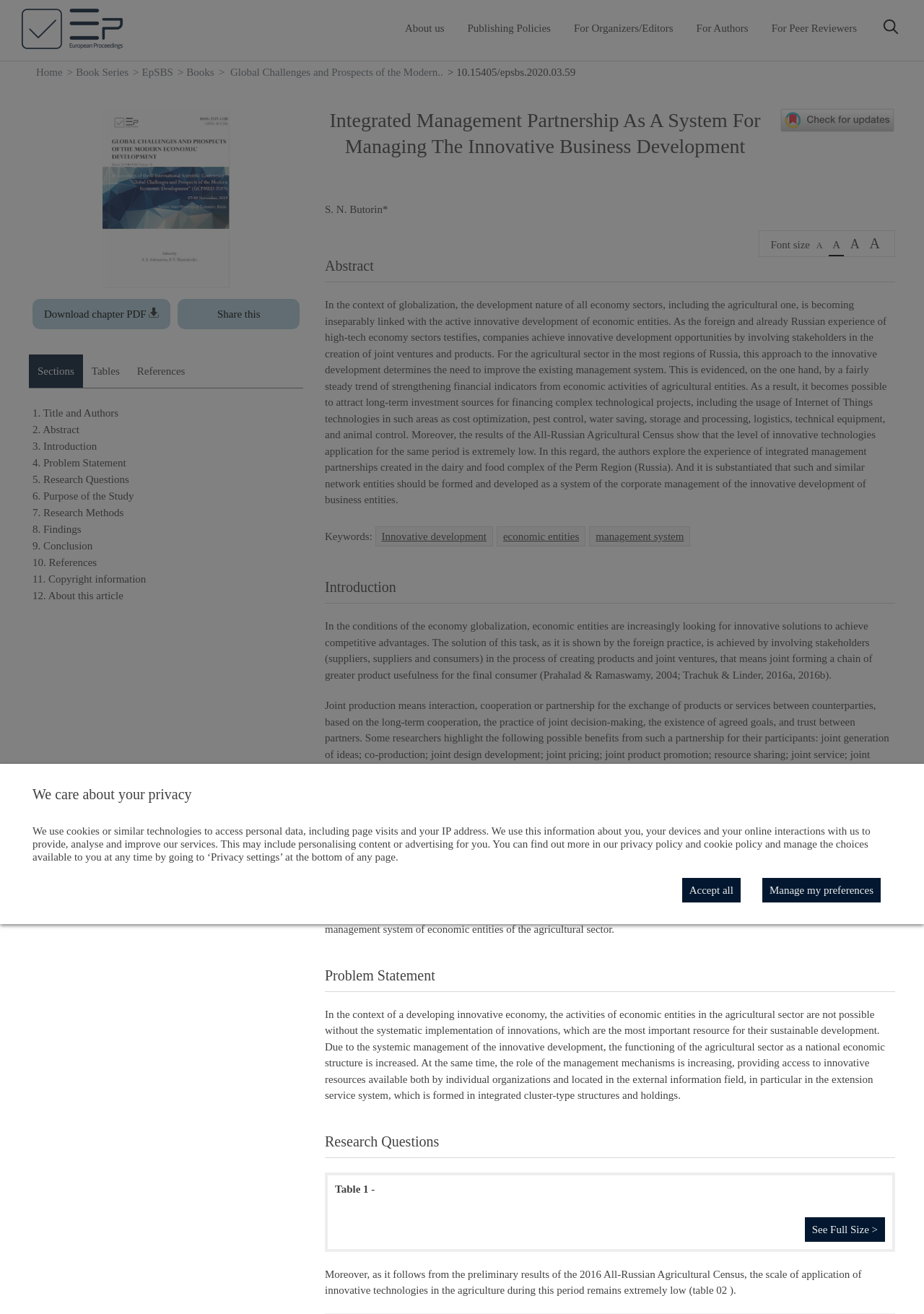Show the bounding box coordinates for the HTML element as described: "A".

[0.897, 0.179, 0.913, 0.195]